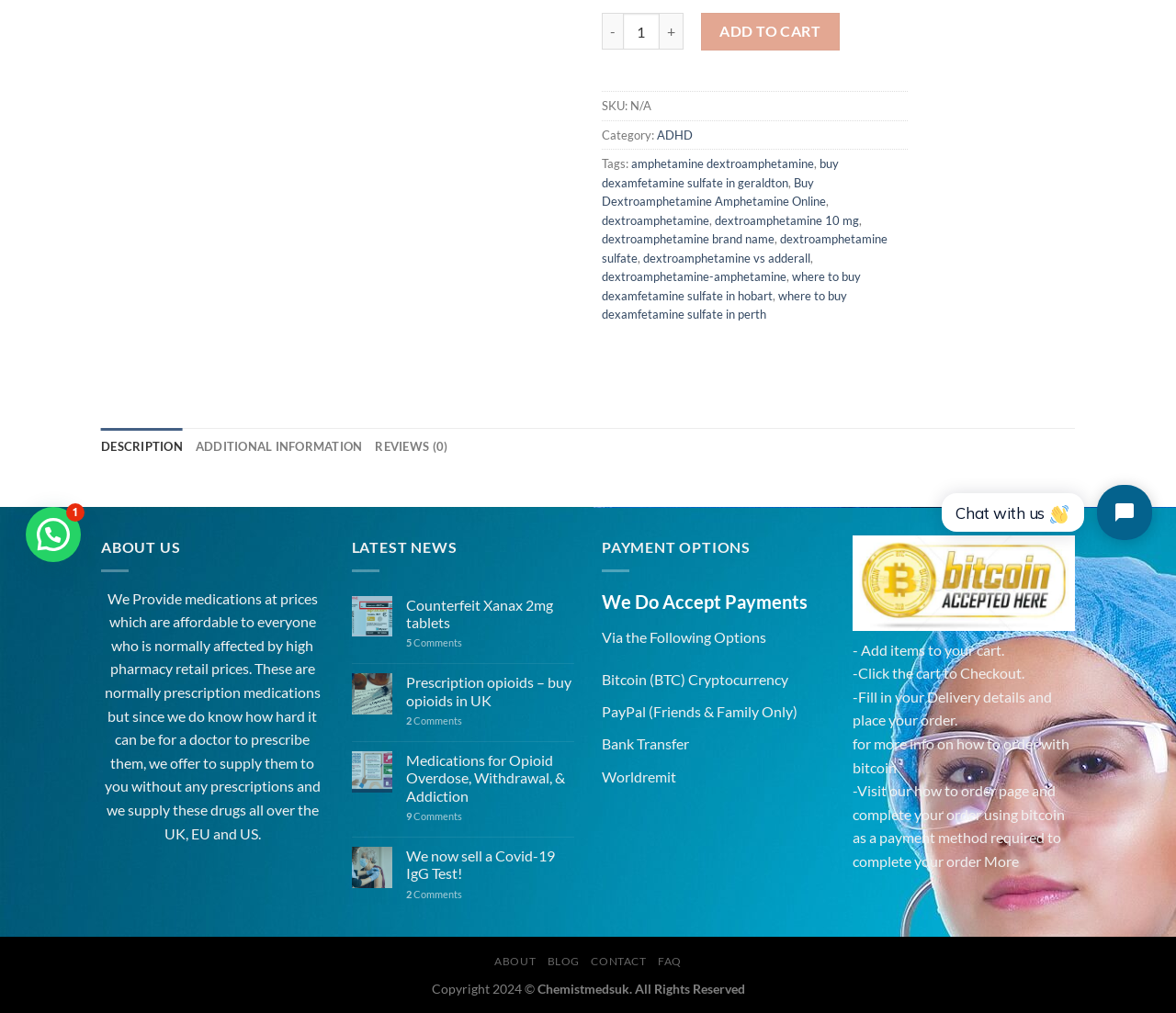Determine the bounding box coordinates for the UI element with the following description: "Description". The coordinates should be four float numbers between 0 and 1, represented as [left, top, right, bottom].

[0.086, 0.422, 0.155, 0.459]